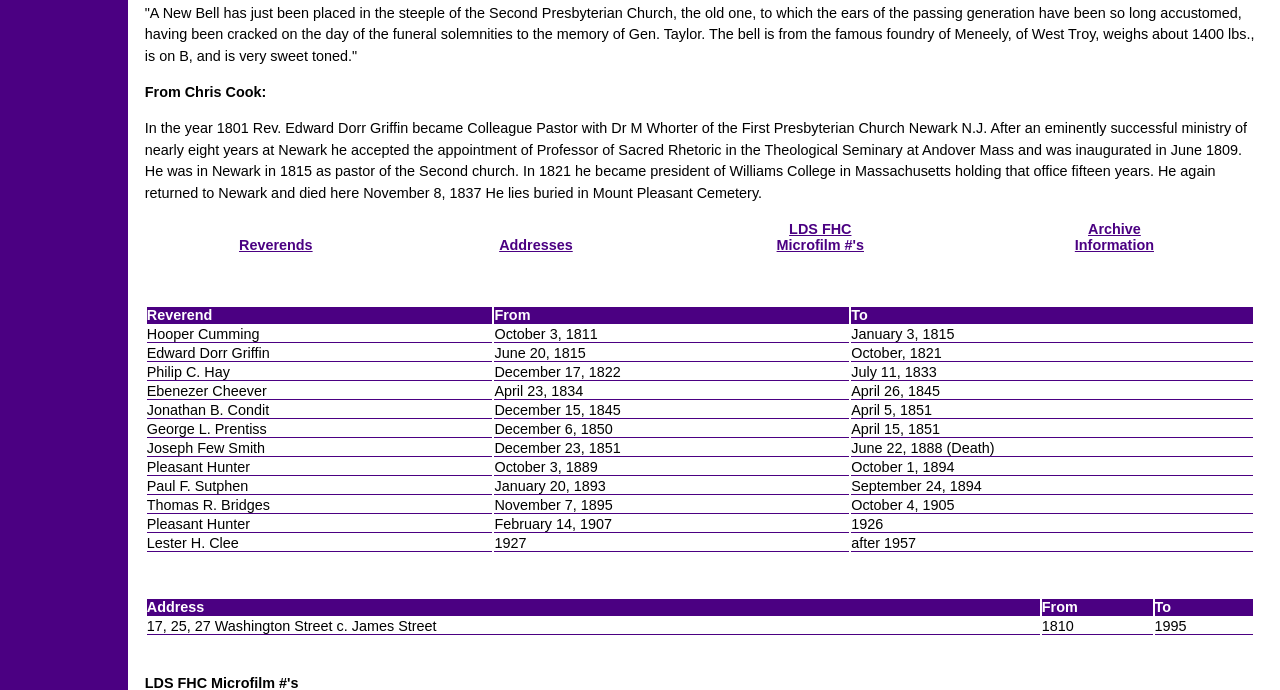Identify the bounding box for the described UI element. Provide the coordinates in (top-left x, top-left y, bottom-right x, bottom-right y) format with values ranging from 0 to 1: Reverends

[0.187, 0.343, 0.244, 0.366]